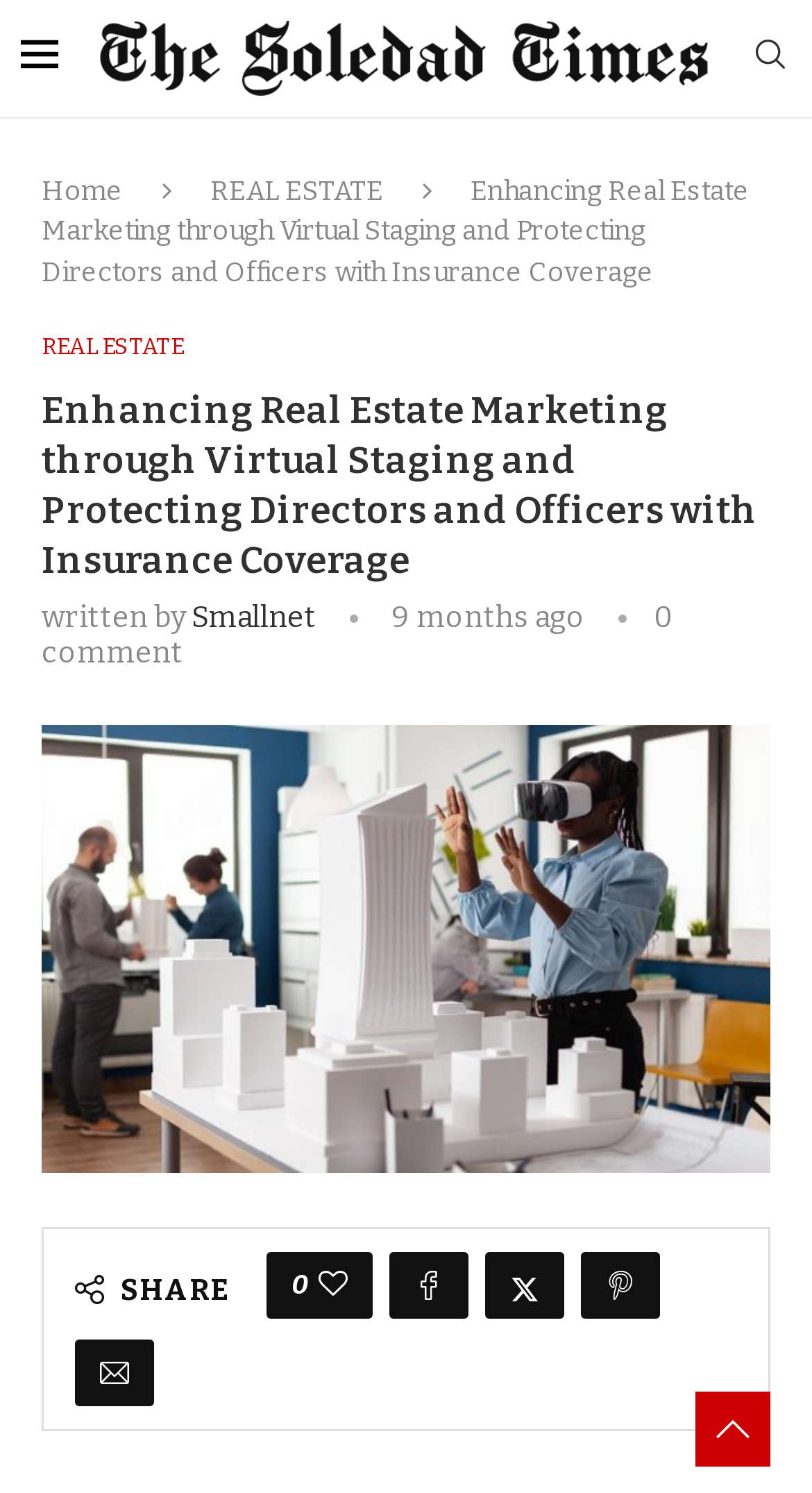Using the description: "REAL ESTATE", determine the UI element's bounding box coordinates. Ensure the coordinates are in the format of four float numbers between 0 and 1, i.e., [left, top, right, bottom].

[0.051, 0.224, 0.226, 0.242]